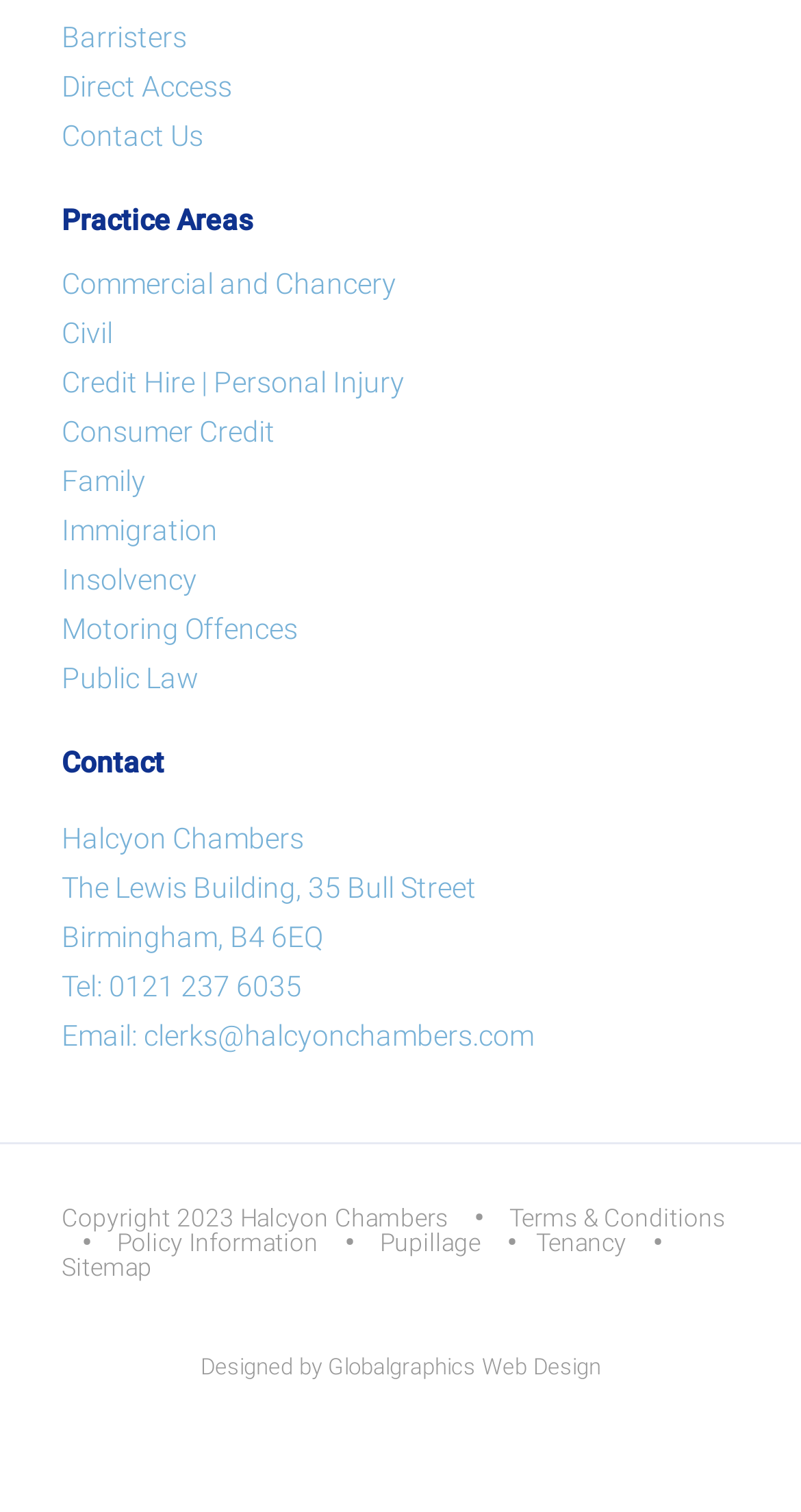Locate the bounding box coordinates of the element that needs to be clicked to carry out the instruction: "Visit the Sitemap". The coordinates should be given as four float numbers ranging from 0 to 1, i.e., [left, top, right, bottom].

[0.077, 0.829, 0.19, 0.848]